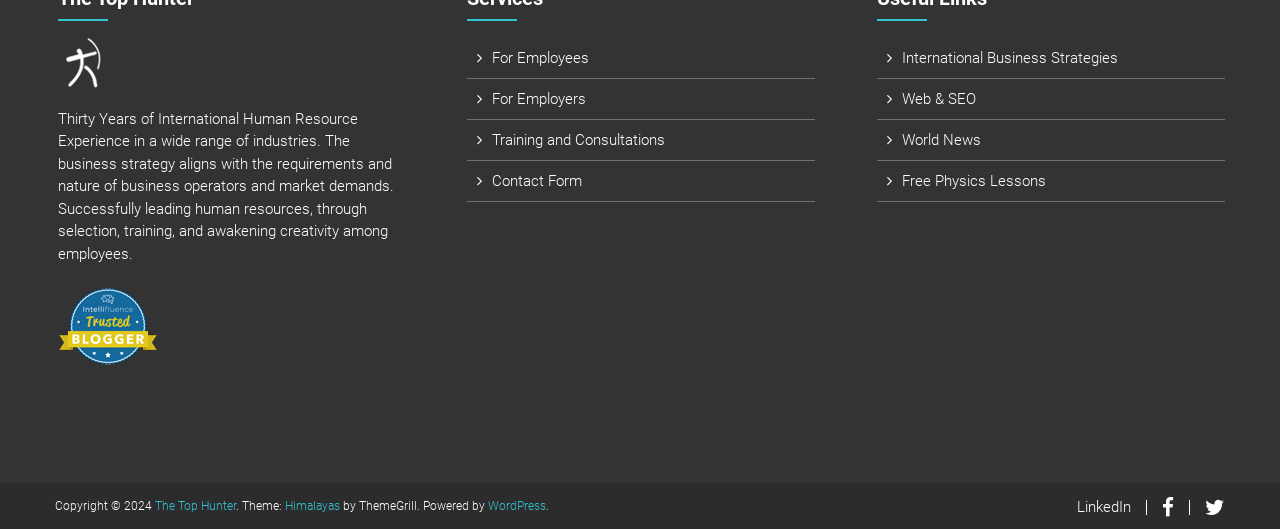Calculate the bounding box coordinates of the UI element given the description: "Himalayas".

[0.223, 0.943, 0.266, 0.97]